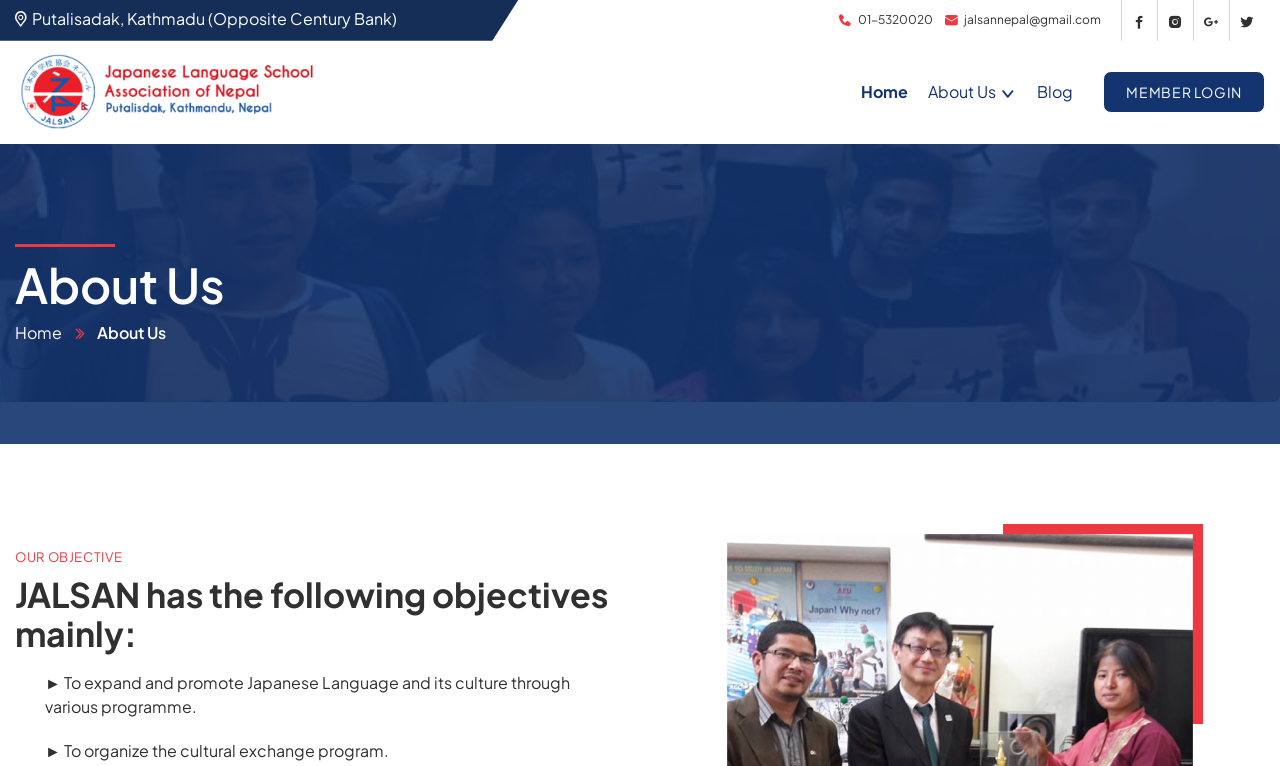Provide a thorough description of this webpage.

The webpage is about JALSAN, the Japanese Language School Association of Nepal. At the top left, there is a static text displaying the address "Putalisadak, Kathmadu (Opposite Century Bank)". Next to it, on the right, is the phone number "01-5320020" and the email address "jalsannepal@gmail.com". 

Below these contact details, there are four social media links, represented by icons, aligned horizontally. On the left side of the page, there is a link to "Japanese Language School Association of Nepal" with an accompanying image. 

The main navigation menu is located at the top right, consisting of links to "Home", "About Us", "Blog", and "MEMBER LOGIN". 

In the middle of the page, there is a large overlay image that spans the entire width. Below the overlay image, there is an article section with a heading "About Us". 

Inside the article section, there is a link to "Home" at the top left. Below it, there is a static text "OUR OBJECTIVE" followed by a heading "JALSAN has the following objectives mainly:". The objectives are listed in two bullet points: "To expand and promote Japanese Language and its culture through various programme" and "To organize the cultural exchange program".